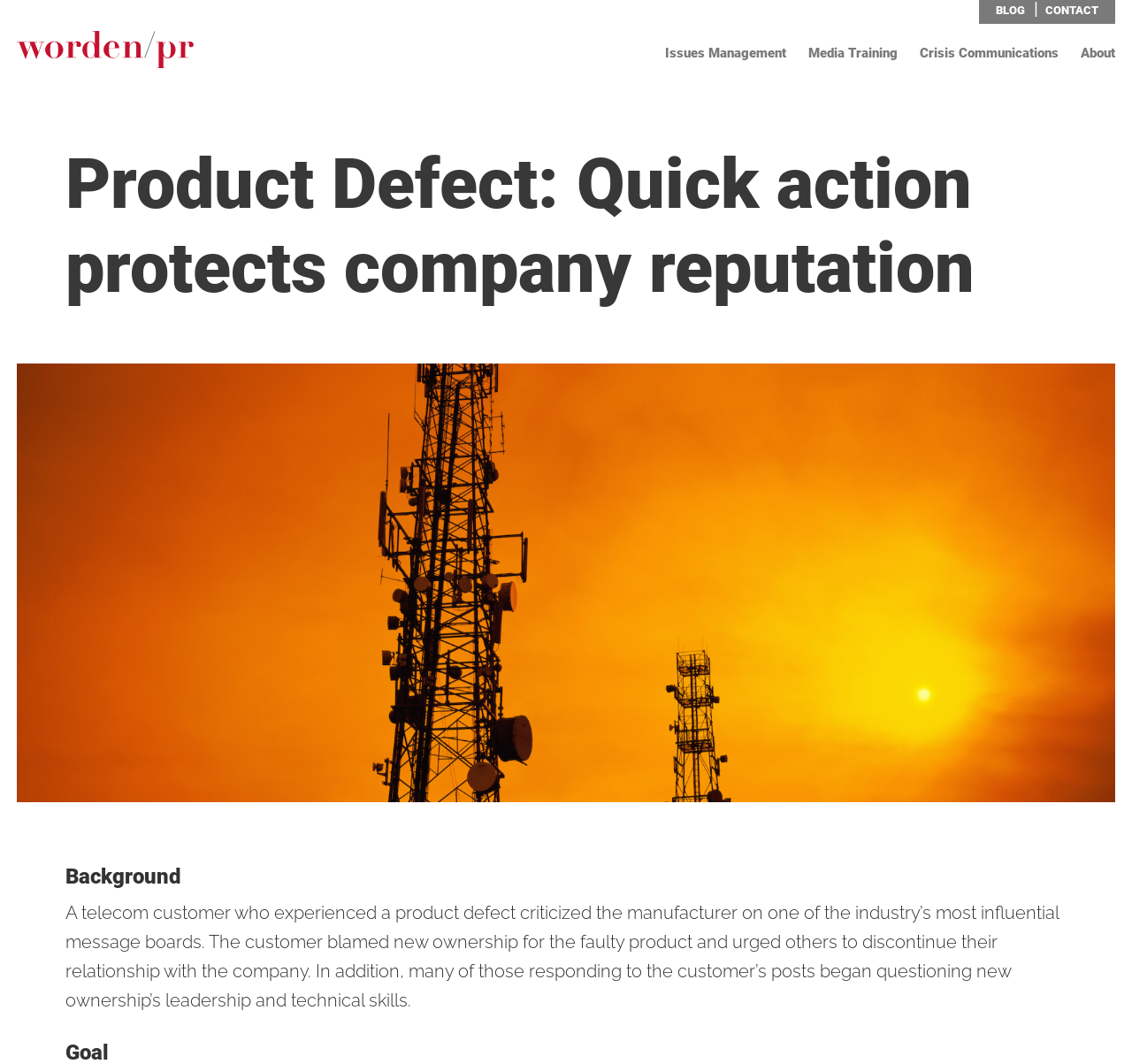What is the customer's complaint about?
Based on the image, provide a one-word or brief-phrase response.

Faulty product